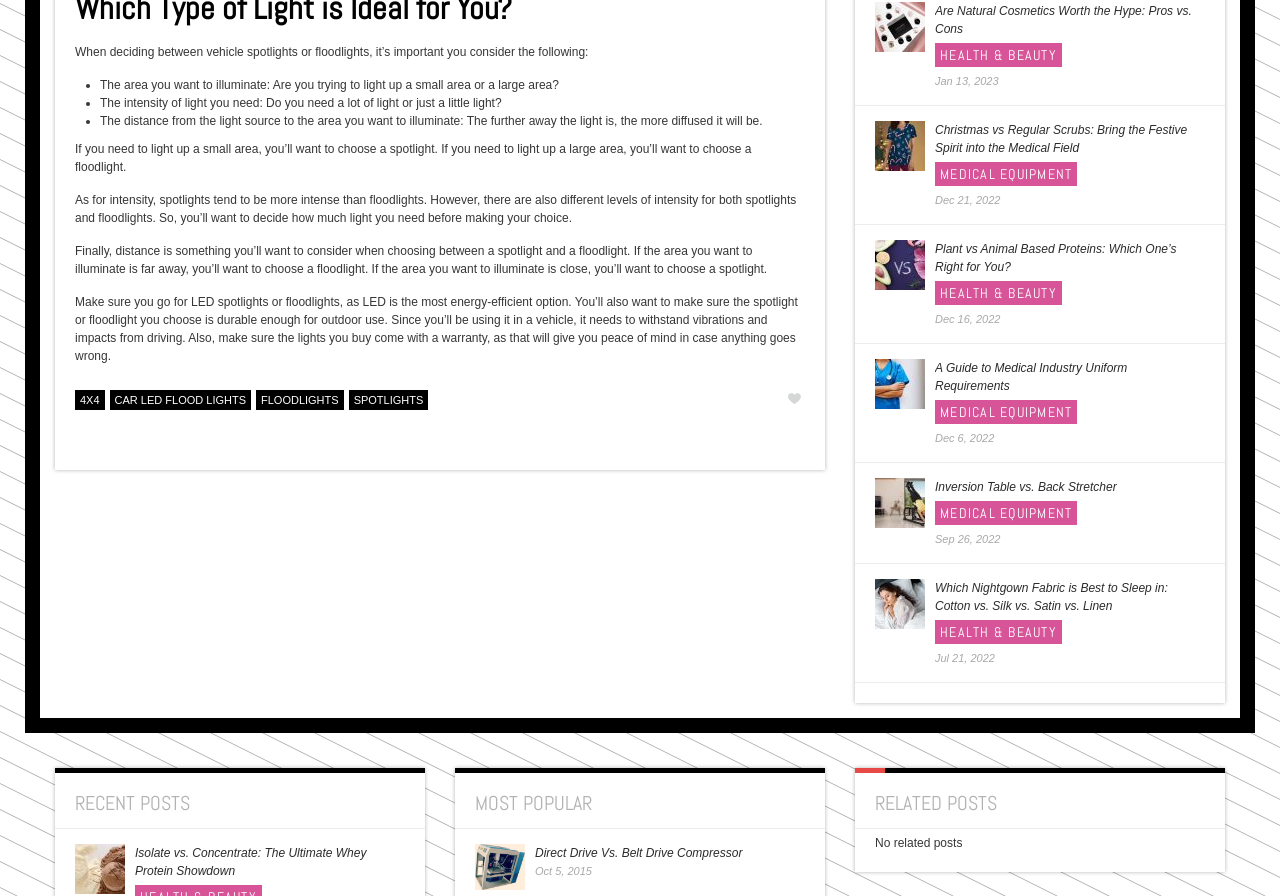Specify the bounding box coordinates of the area that needs to be clicked to achieve the following instruction: "Click on the link to learn about 4X4".

[0.059, 0.435, 0.082, 0.458]